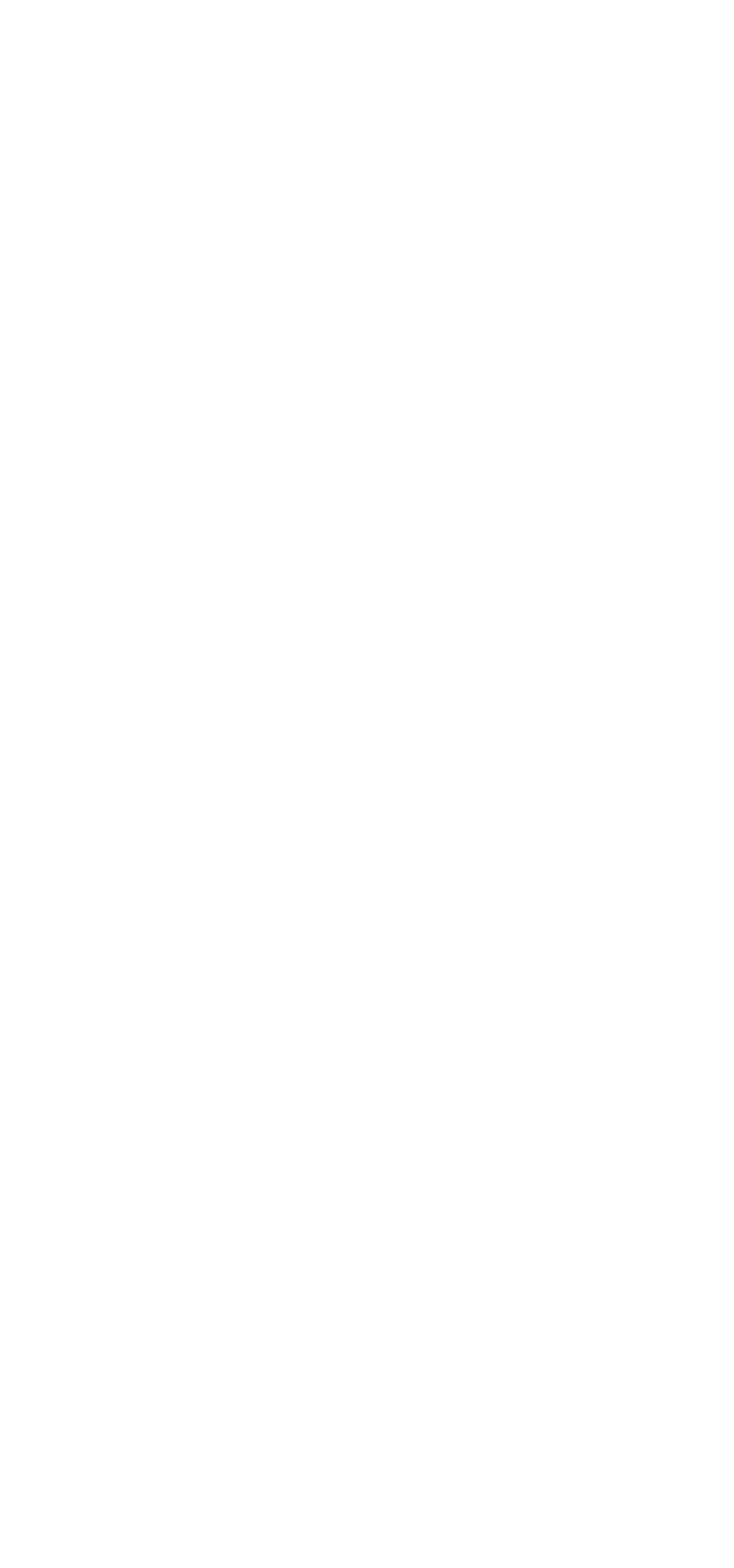Can you specify the bounding box coordinates of the area that needs to be clicked to fulfill the following instruction: "Click on Siemens Motor Repairs"?

[0.105, 0.196, 0.531, 0.22]